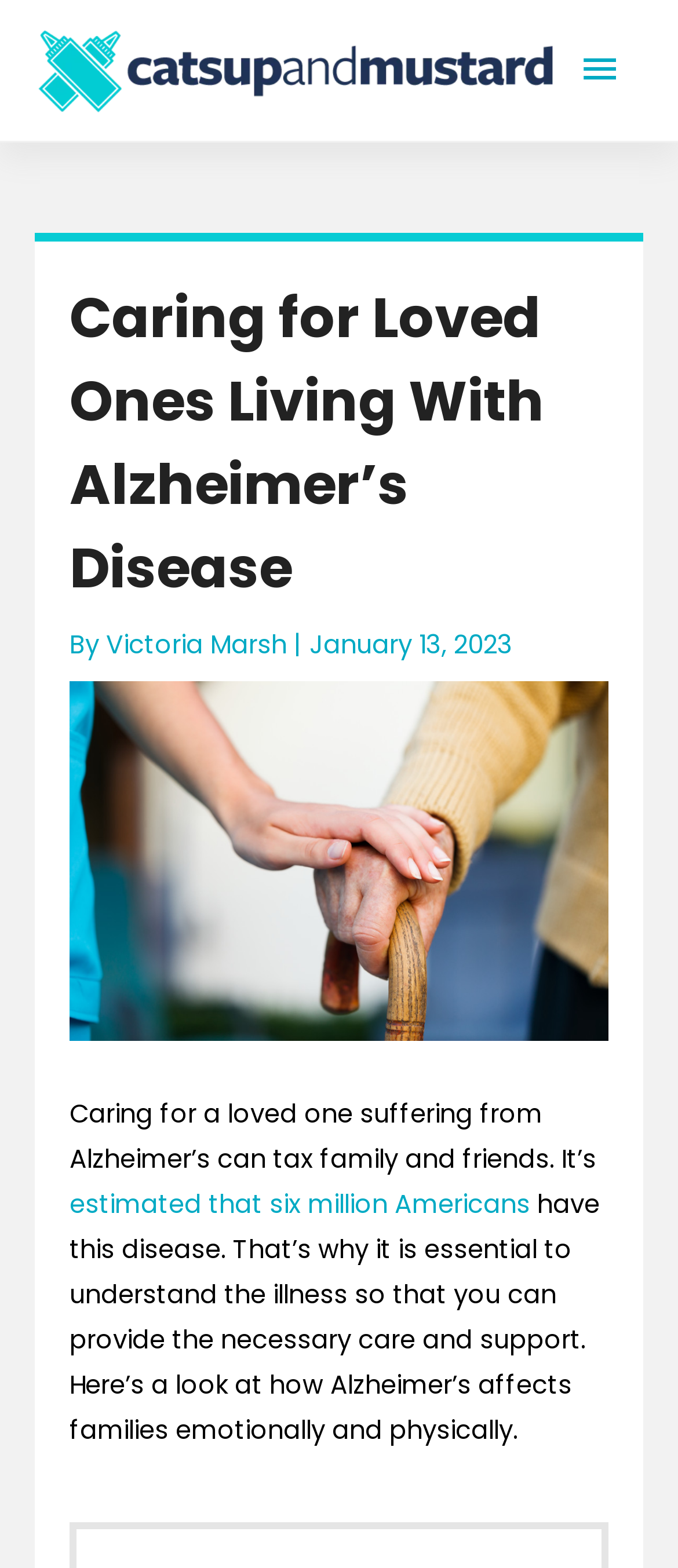What is the date of the article?
Please answer the question with as much detail as possible using the screenshot.

I found the date of the article by looking at the header section of the webpage, where I found a static text element with the text 'January 13, 2023'.